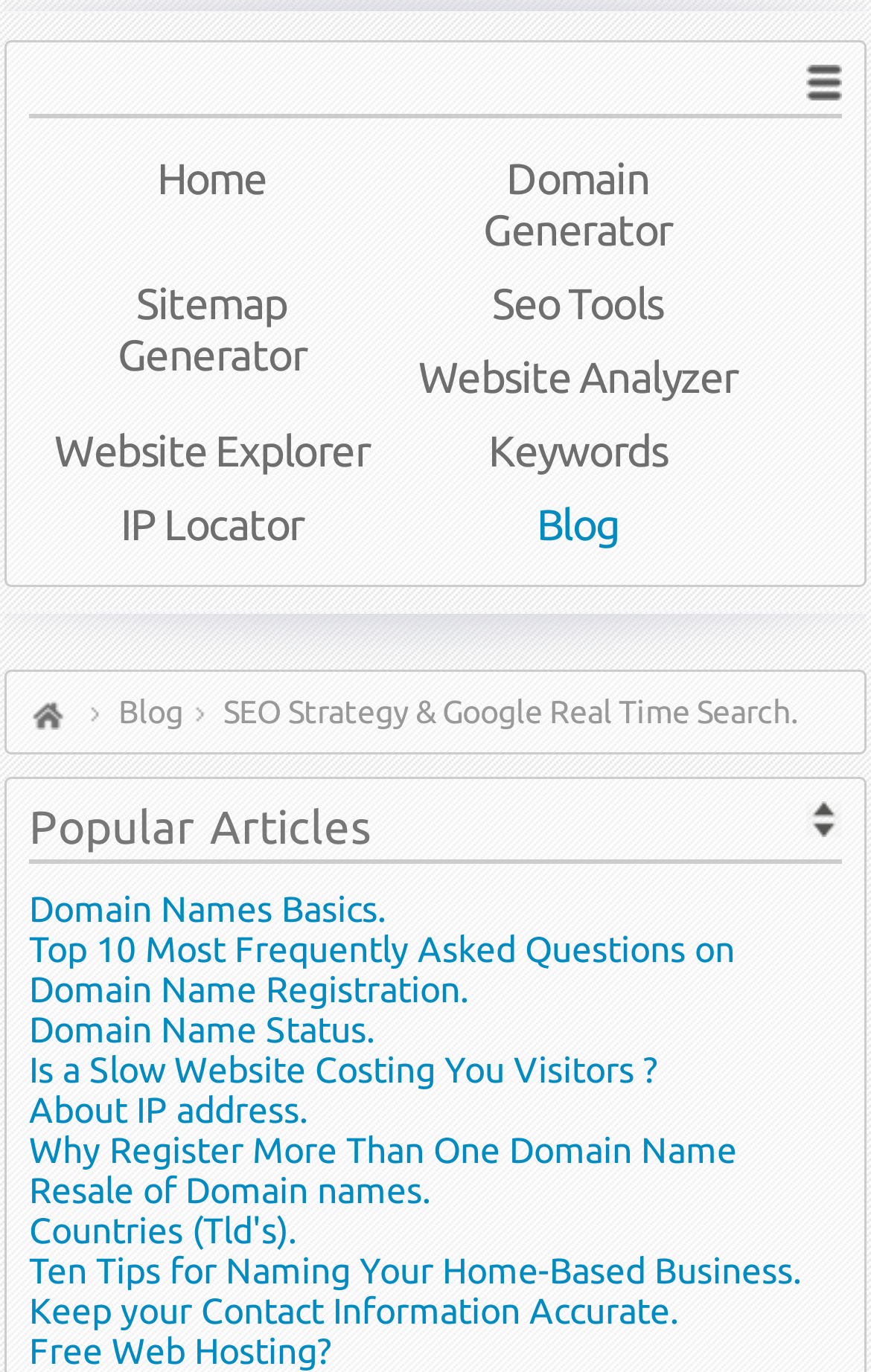Specify the bounding box coordinates of the area to click in order to execute this command: 'analyze a website'. The coordinates should consist of four float numbers ranging from 0 to 1, and should be formatted as [left, top, right, bottom].

[0.453, 0.249, 0.873, 0.303]